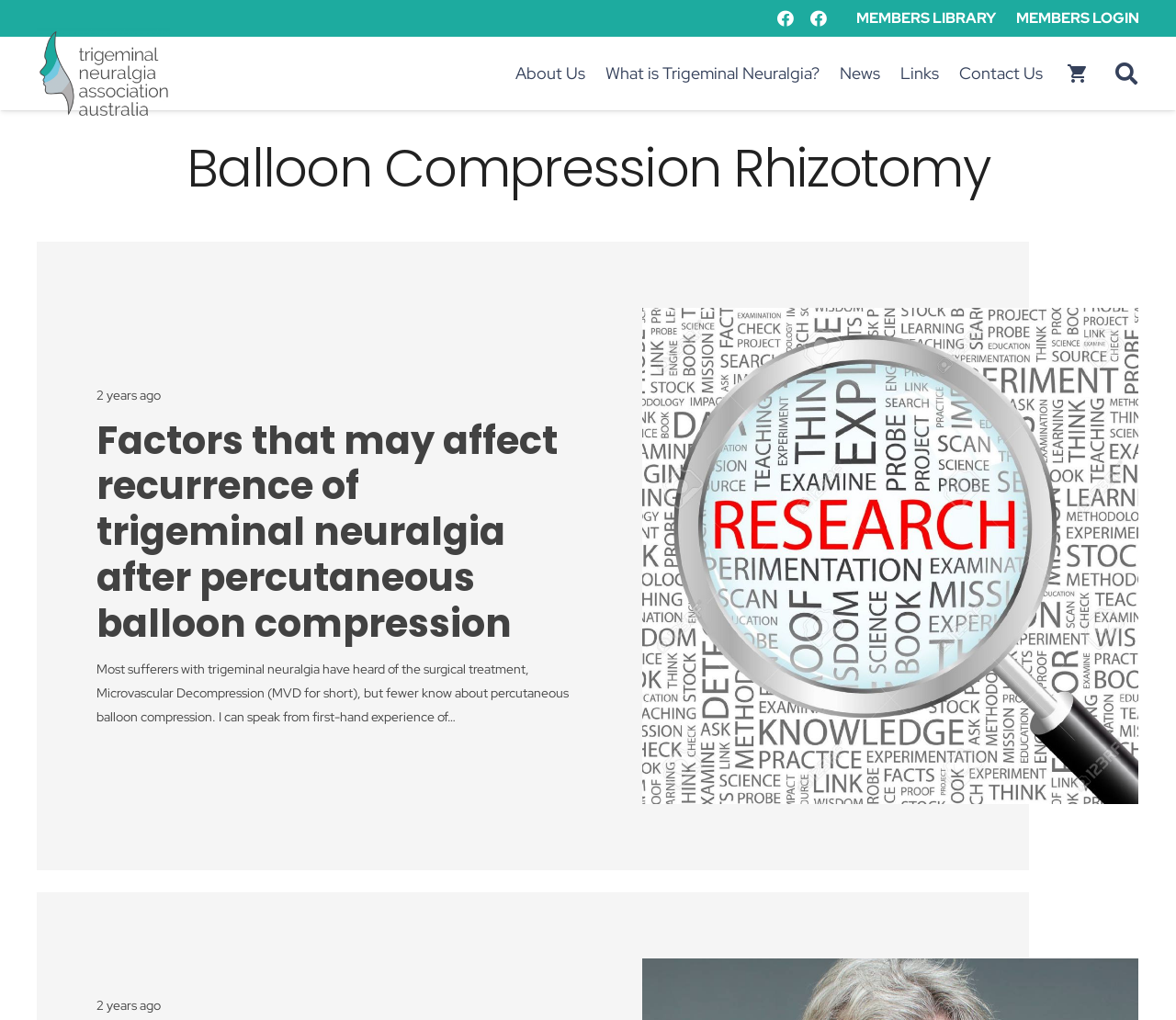Provide the bounding box coordinates for the UI element described in this sentence: "Members Library". The coordinates should be four float values between 0 and 1, i.e., [left, top, right, bottom].

[0.728, 0.008, 0.847, 0.027]